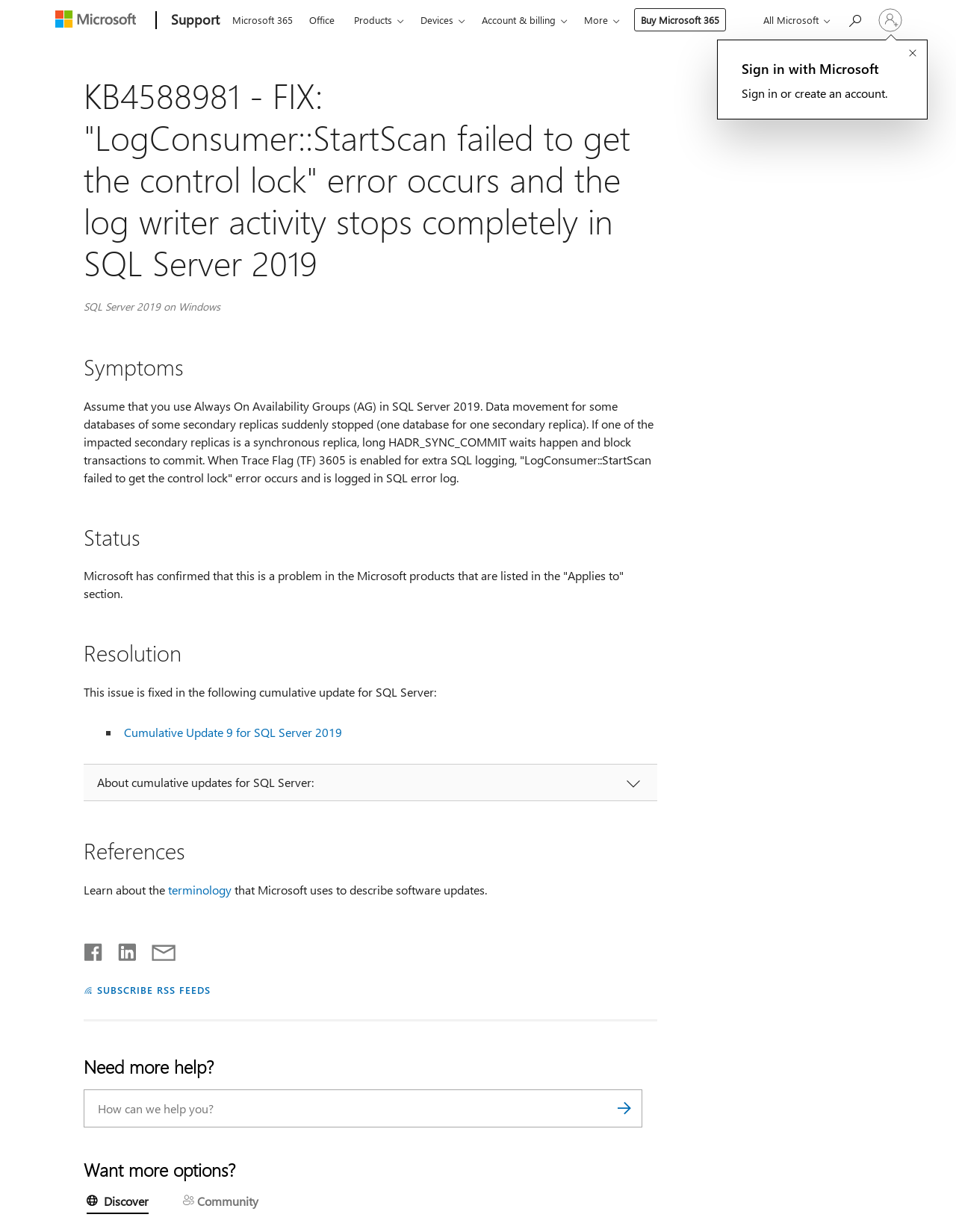Extract the main title from the webpage and generate its text.

KB4588981 - FIX: "LogConsumer::StartScan failed to get the control lock" error occurs and the log writer activity stops completely in SQL Server 2019